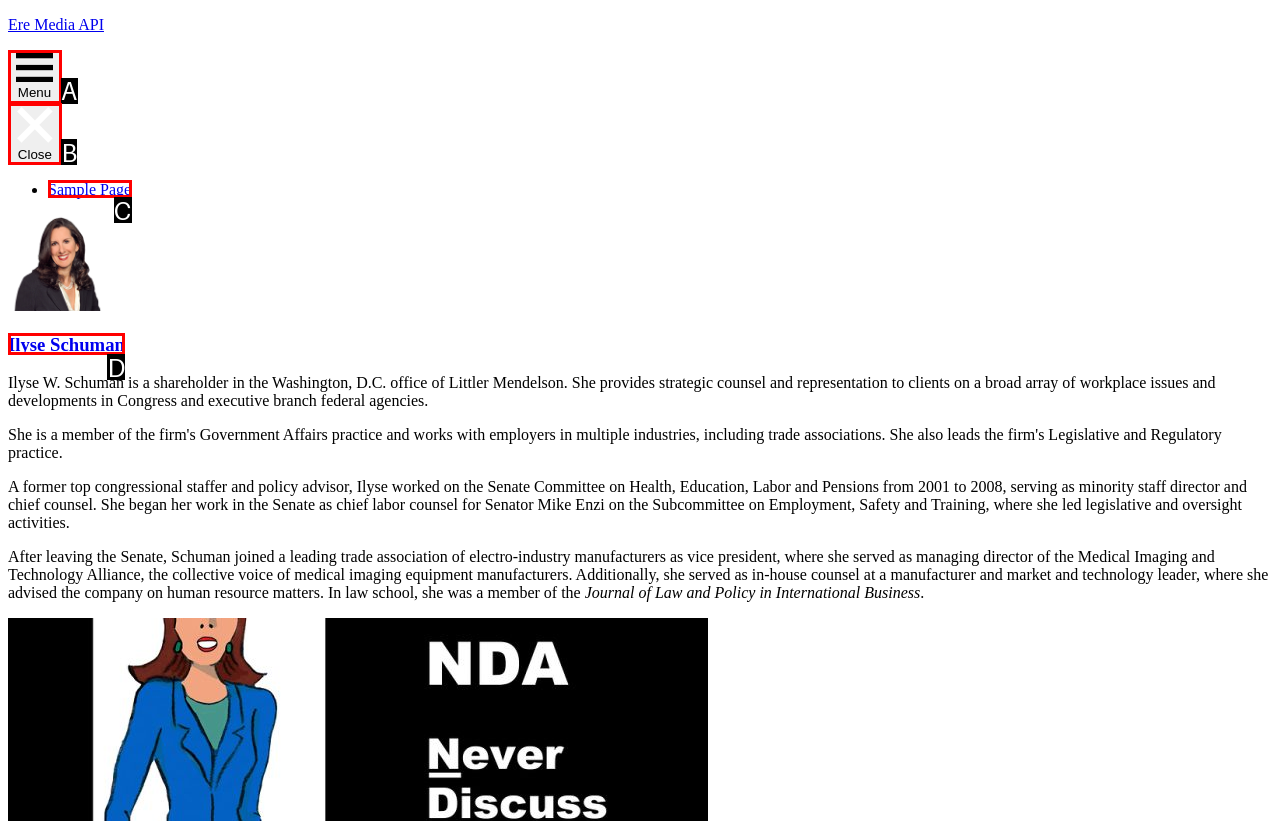Point out the HTML element that matches the following description: Menu
Answer with the letter from the provided choices.

A